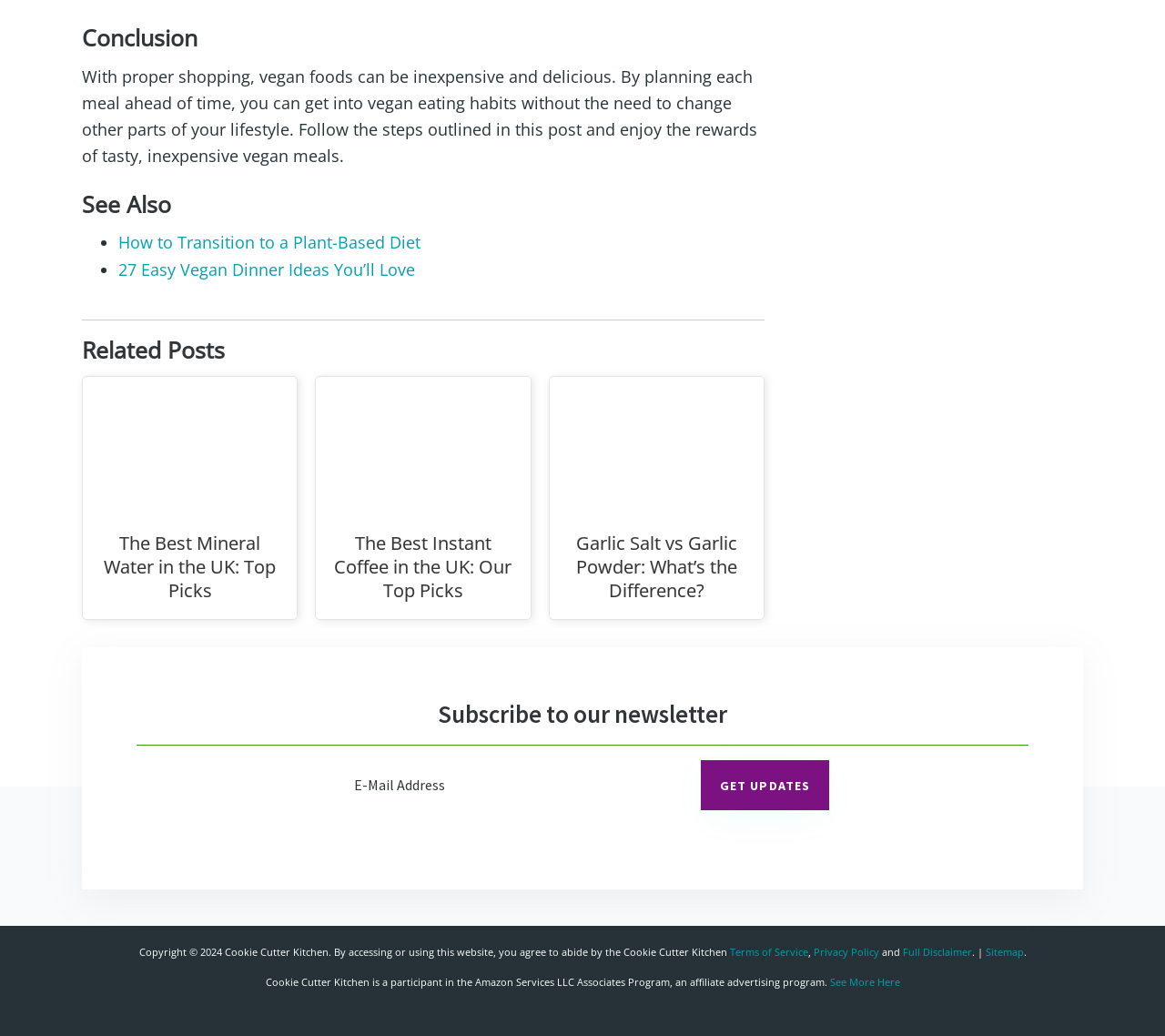Please specify the bounding box coordinates for the clickable region that will help you carry out the instruction: "Subscribe to the newsletter".

[0.117, 0.677, 0.883, 0.719]